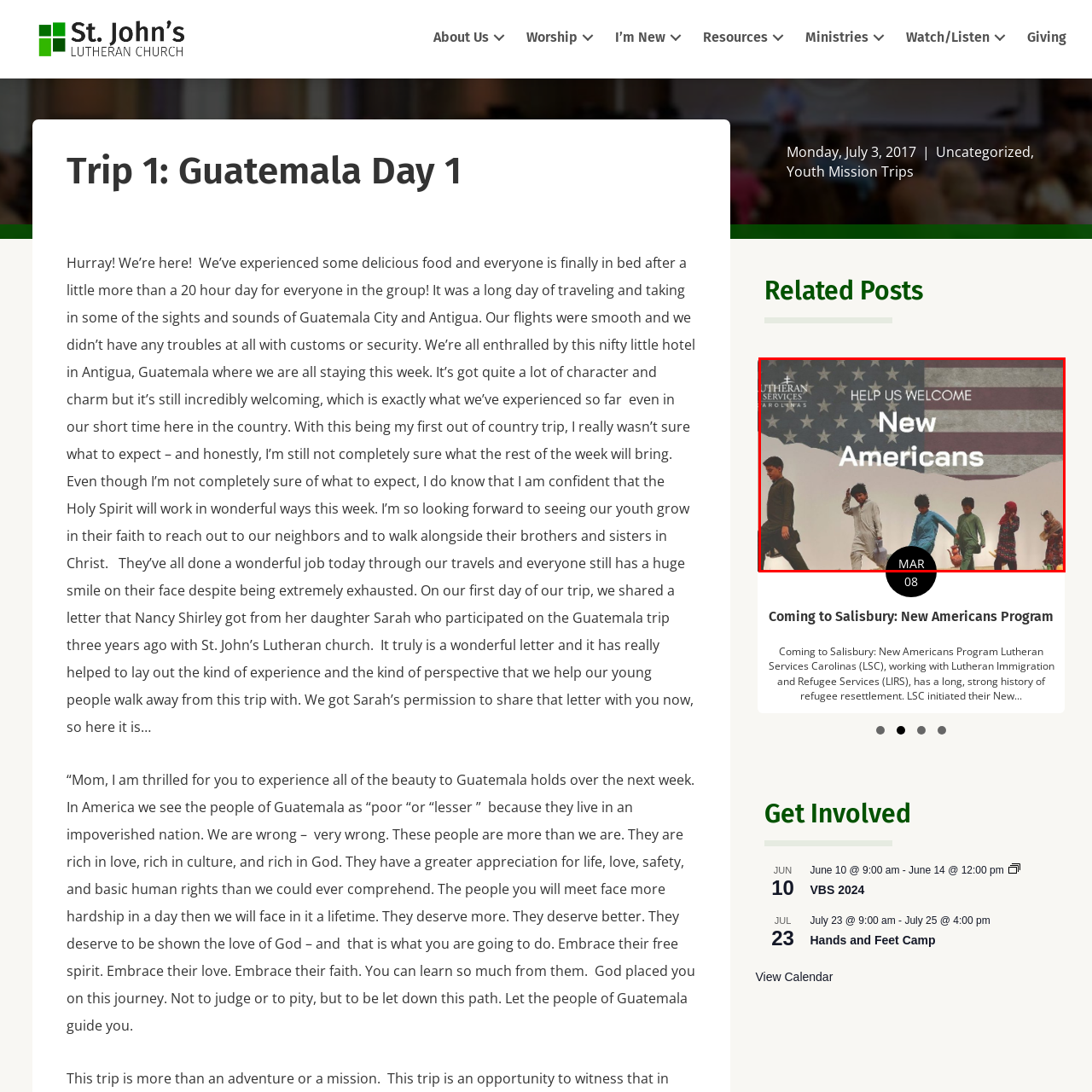What is the purpose of the initiative?
Check the image inside the red boundary and answer the question using a single word or brief phrase.

Supporting newcomers